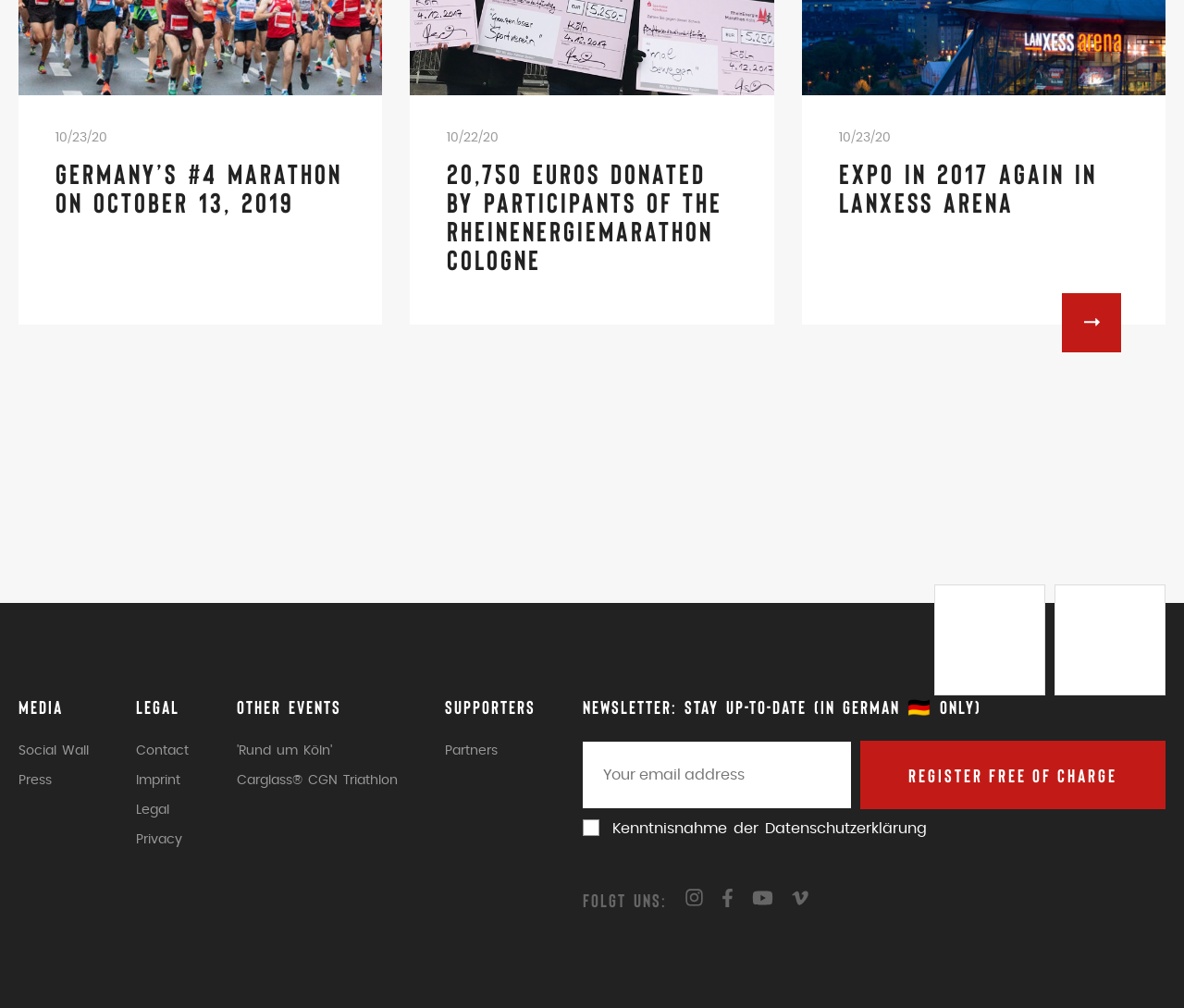Can you look at the image and give a comprehensive answer to the question:
What is the logo of the organization?

The logo of the organization is 'Logo AIMS', which is an image element located at the top right corner of the webpage, within the navigation section.